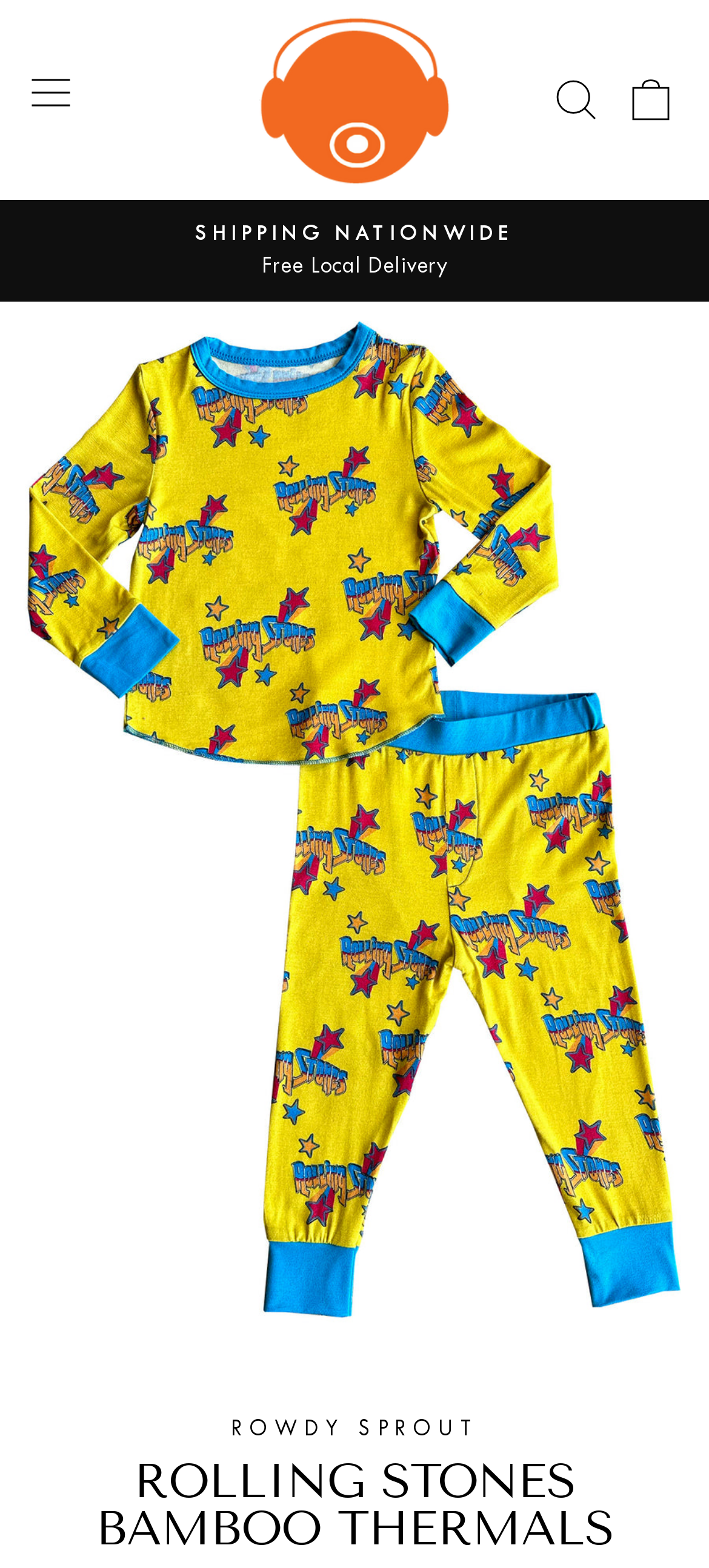What is the logo of the website?
Using the visual information, respond with a single word or phrase.

Babesta Main Logo